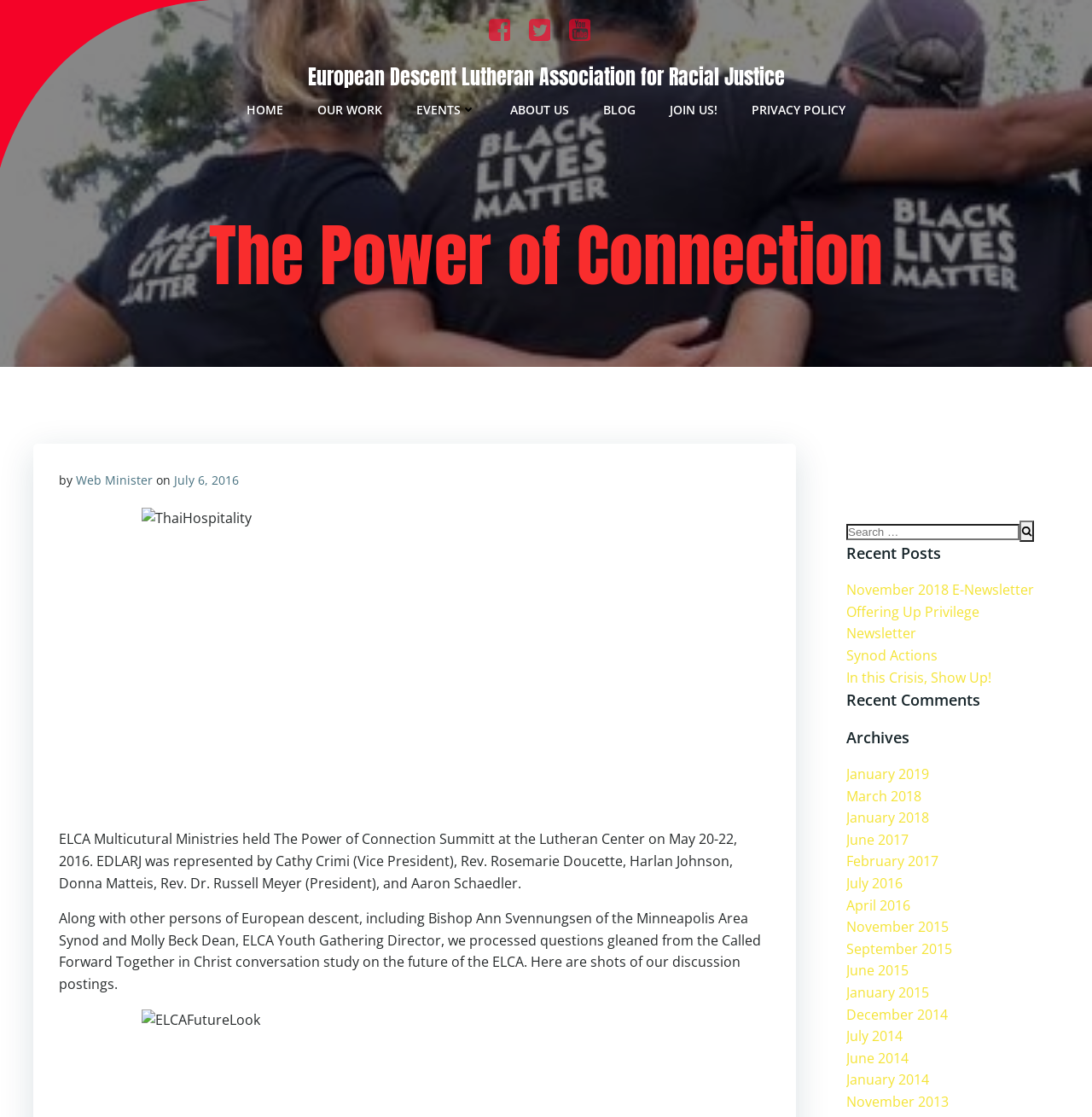Use a single word or phrase to answer this question: 
How many recent posts are listed?

5